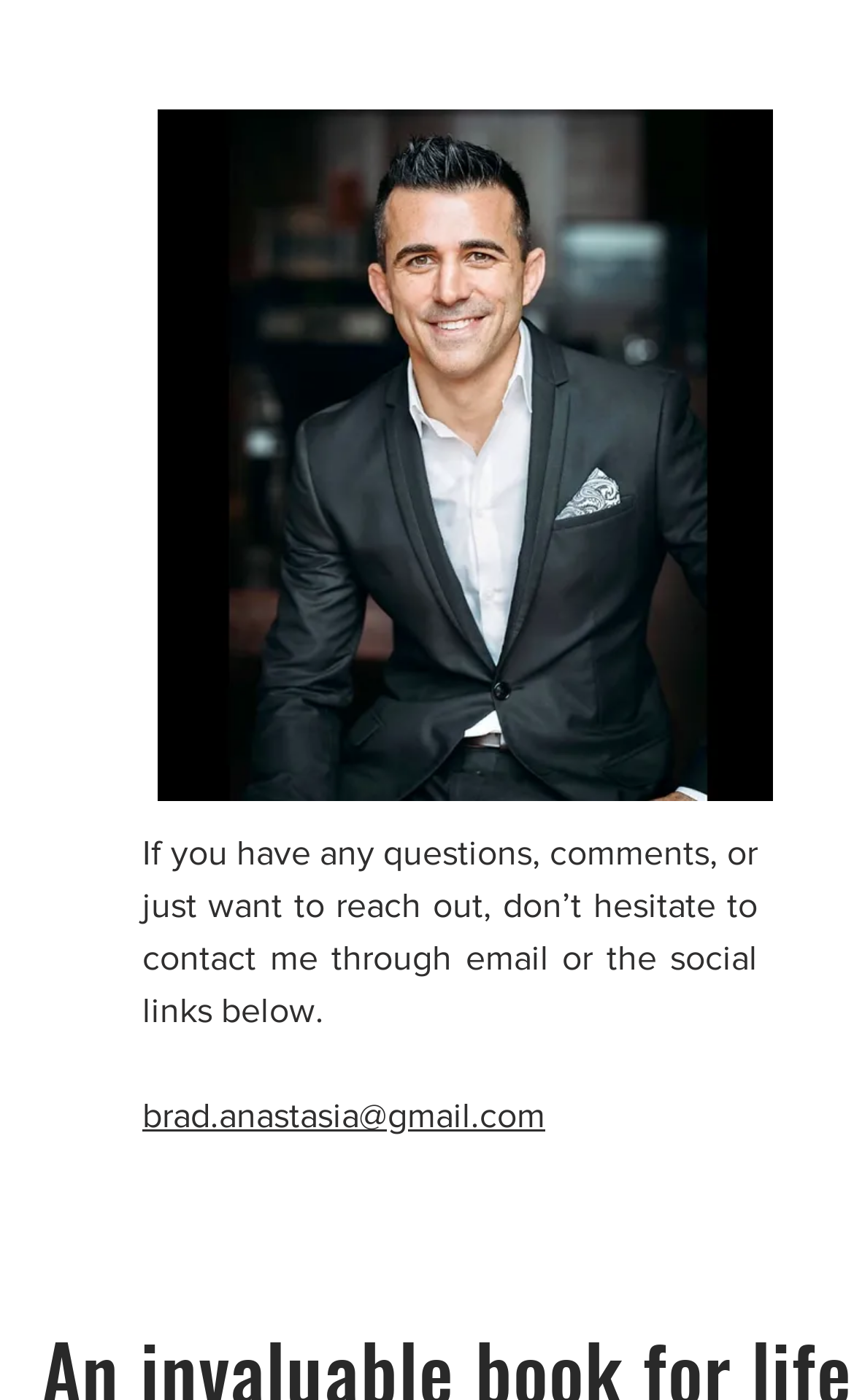Please find the bounding box coordinates (top-left x, top-left y, bottom-right x, bottom-right y) in the screenshot for the UI element described as follows: aria-label="Facebook - Black Circle"

[0.167, 0.832, 0.267, 0.893]